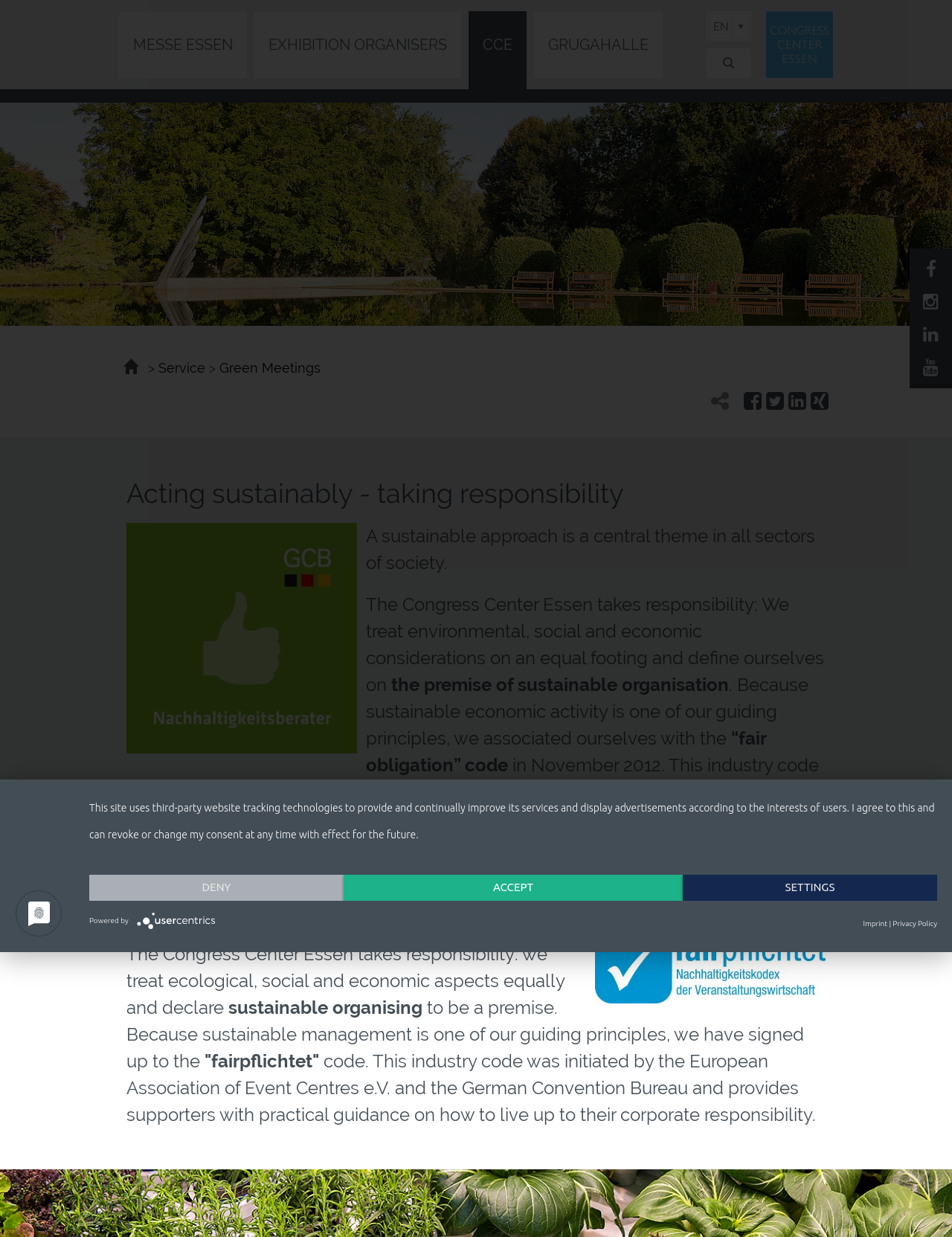Please find the bounding box coordinates of the element that you should click to achieve the following instruction: "View Event impressions". The coordinates should be presented as four float numbers between 0 and 1: [left, top, right, bottom].

[0.392, 0.005, 0.607, 0.02]